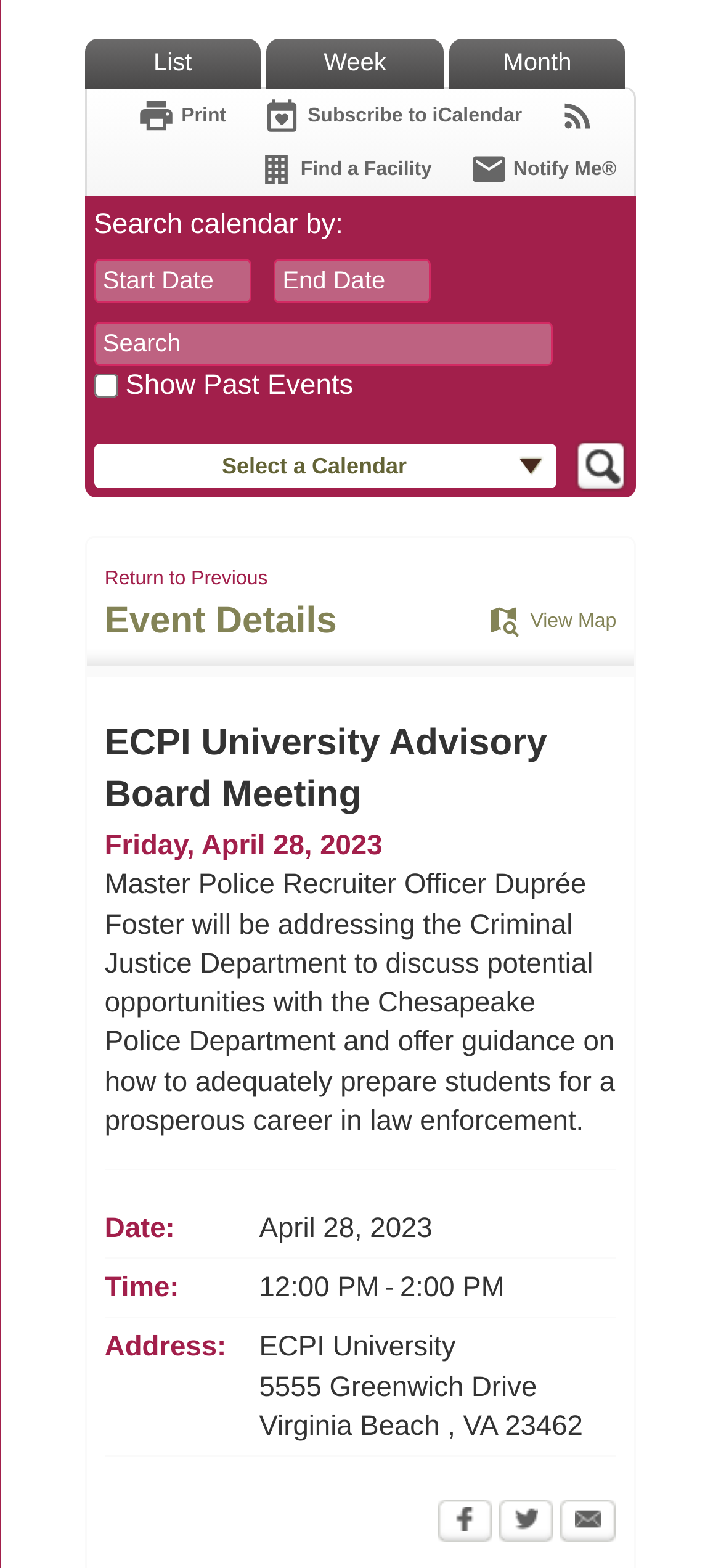Using the information in the image, could you please answer the following question in detail:
What is the current view?

Based on the links provided at the top of the webpage, the current view is 'Month', which is highlighted among the options 'List', 'Week', and 'Month'.